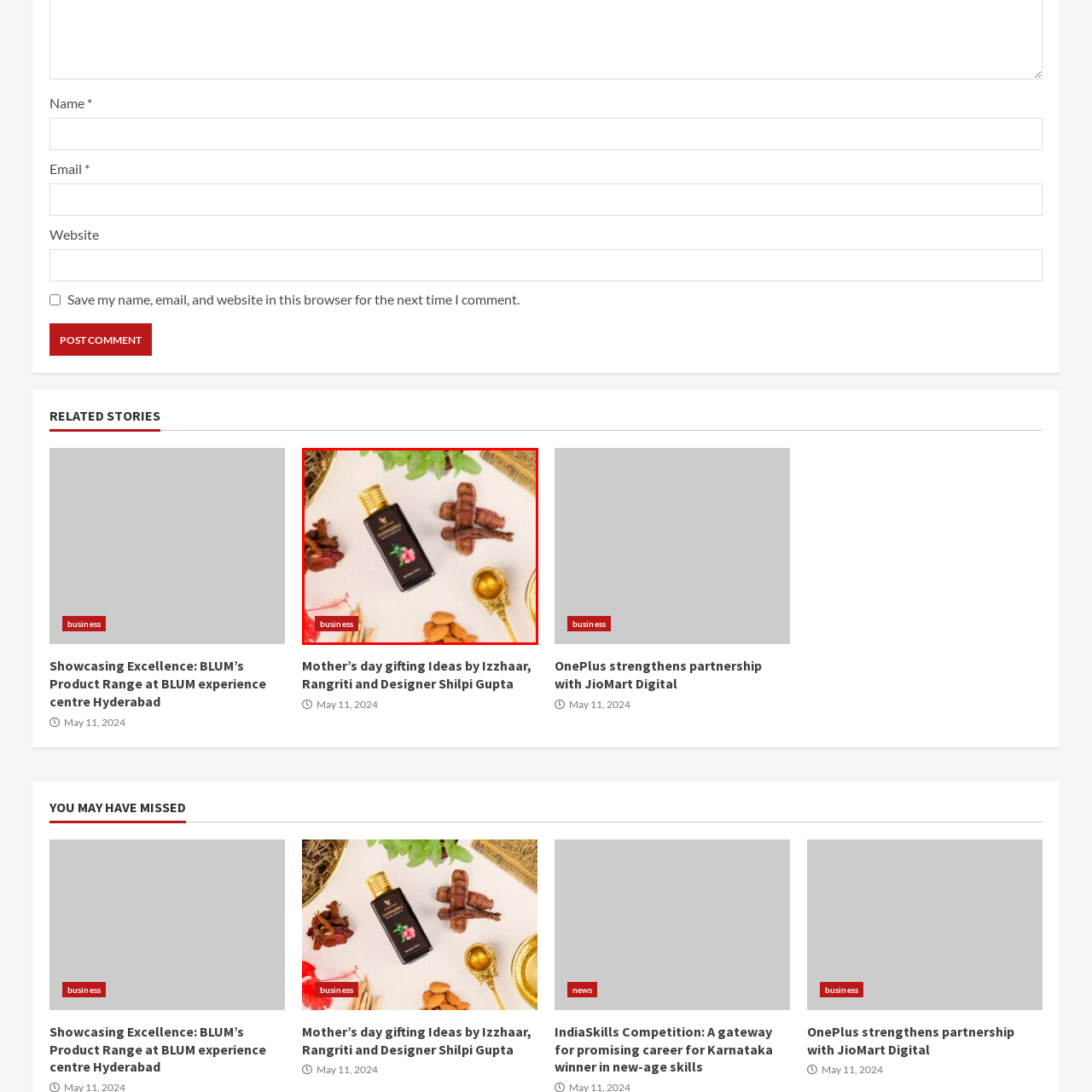Offer a comprehensive description of the image enclosed by the red box.

The image features a beautifully arranged flat lay display highlighting a luxurious hair oil bottle prominently placed at the center. The bottle is elegantly designed with a gold cap and adorned with a floral label, suggesting a blend of natural ingredients ideal for hair care. Surrounding the bottle are various herbs and ingredients traditionally used in Indian beauty regimens, including turmeric, almonds, and vibrant red and yellow spices, emphasizing a holistic approach to wellness. A golden spoon and a comb add an element of sophistication to the composition. In the bottom left corner, the word "business" appears, likely indicating a connection to the commercial or branding aspect of the featured product. This visual captures the essence of traditional beauty rituals merged with modern luxury, appealing to consumers interested in high-quality, natural hair care solutions.